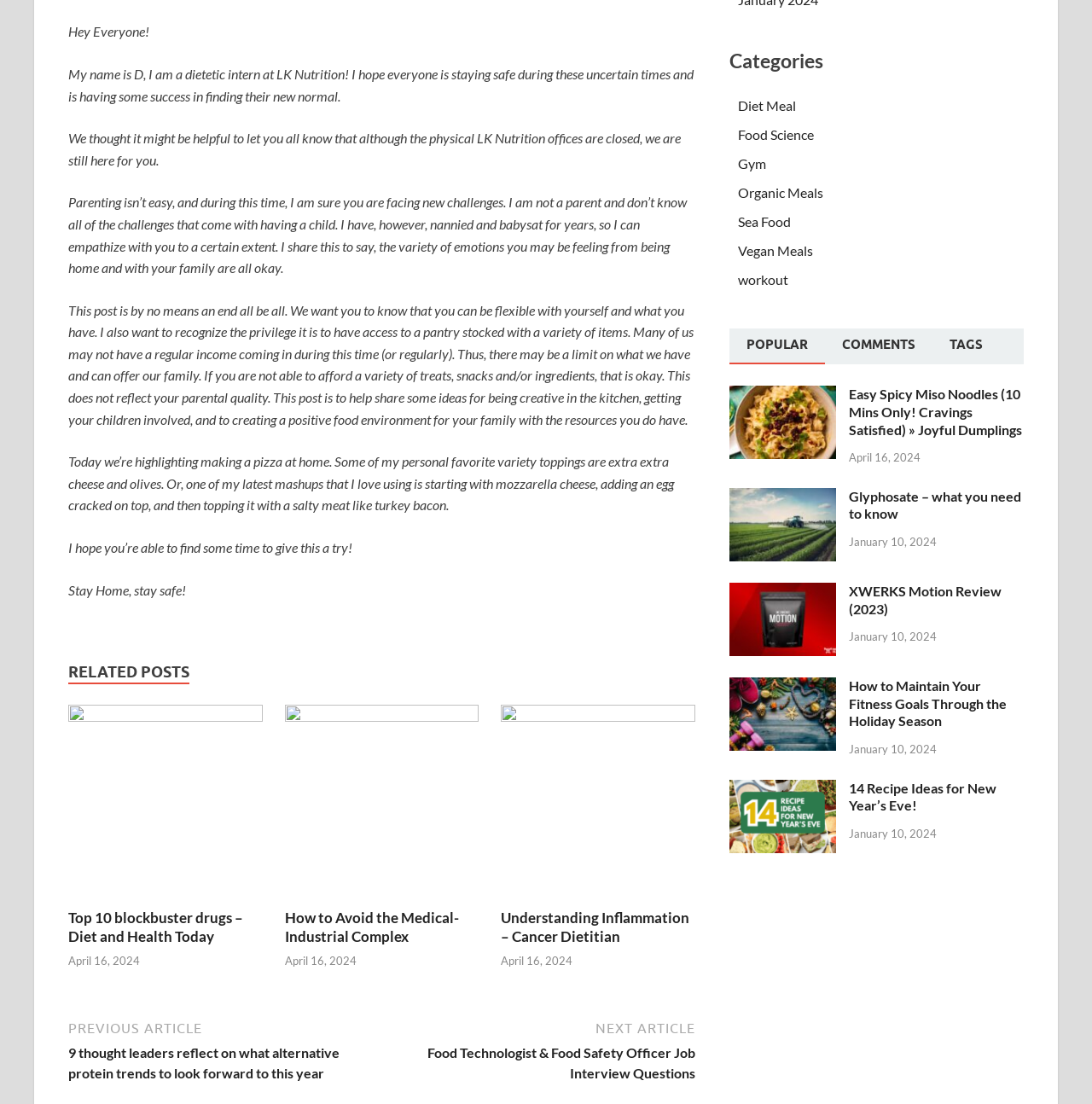What is the author's name?
Using the information from the image, provide a comprehensive answer to the question.

The author's name is mentioned in the first paragraph of the webpage, where it says 'My name is D, I am a dietetic intern at LK Nutrition!'.